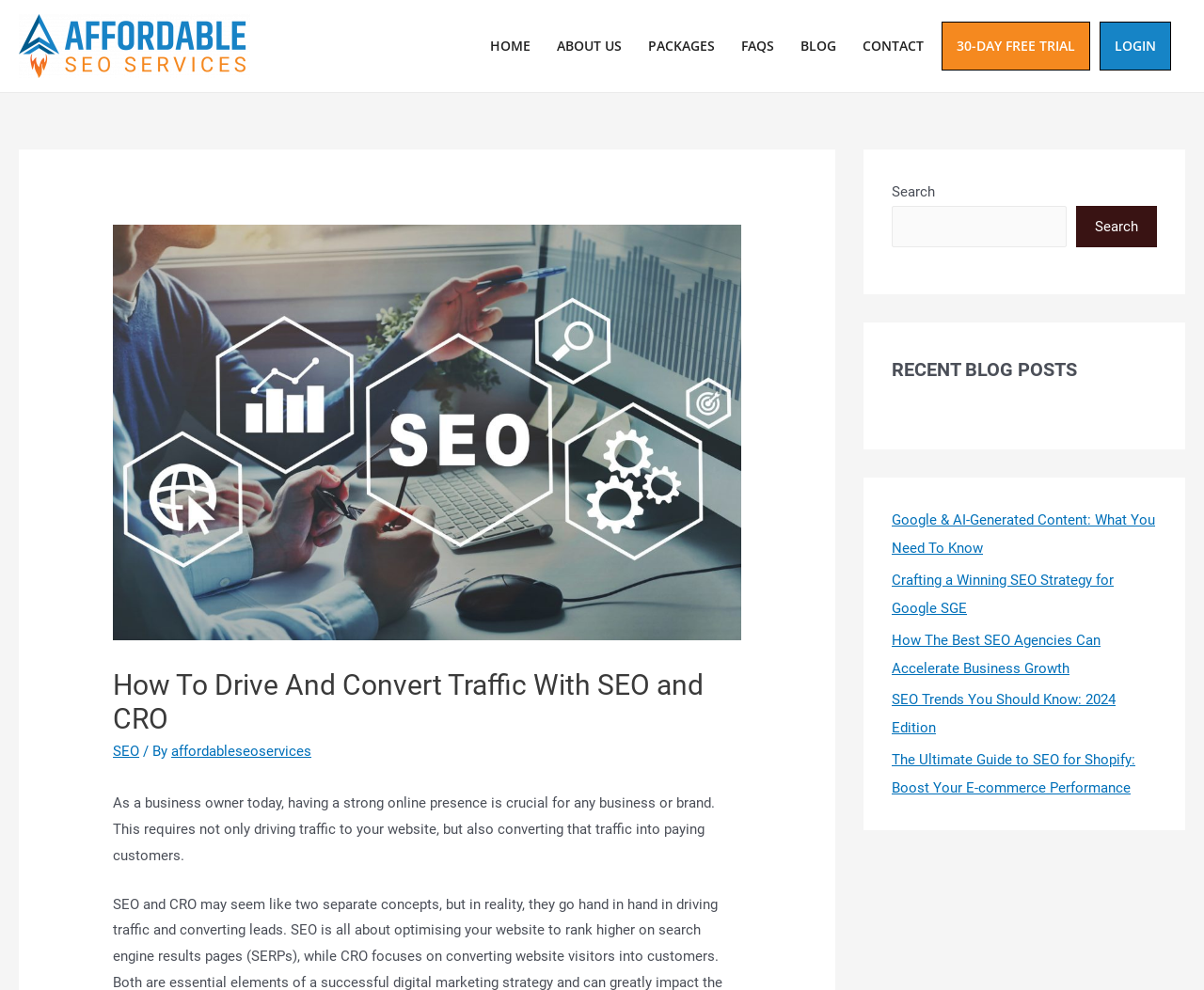Please determine the bounding box coordinates of the area that needs to be clicked to complete this task: 'Check out the 'SEO Trends You Should Know: 2024 Edition' blog post'. The coordinates must be four float numbers between 0 and 1, formatted as [left, top, right, bottom].

[0.741, 0.698, 0.927, 0.744]